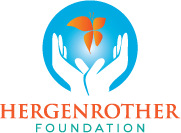Provide an extensive narrative of what is shown in the image.

The image depicts the logo of the Hergenrother Foundation, featuring a vibrant design that symbolizes support and growth. Central to the logo is an orange butterfly set against a soft blue circular background, representing transformation and hope. Below the butterfly, two hands are depicted, conveying care and assistance, further embodying the foundation's mission of helping others. The name "HERGENROTHER" is prominently displayed in bold, orange lettering, with the word "FOUNDATION" in a softer teal hue, emphasizing the organization's commitment to community support and positive change. This logo encapsulates the foundation’s dedication to making a meaningful impact in the lives of those they serve.